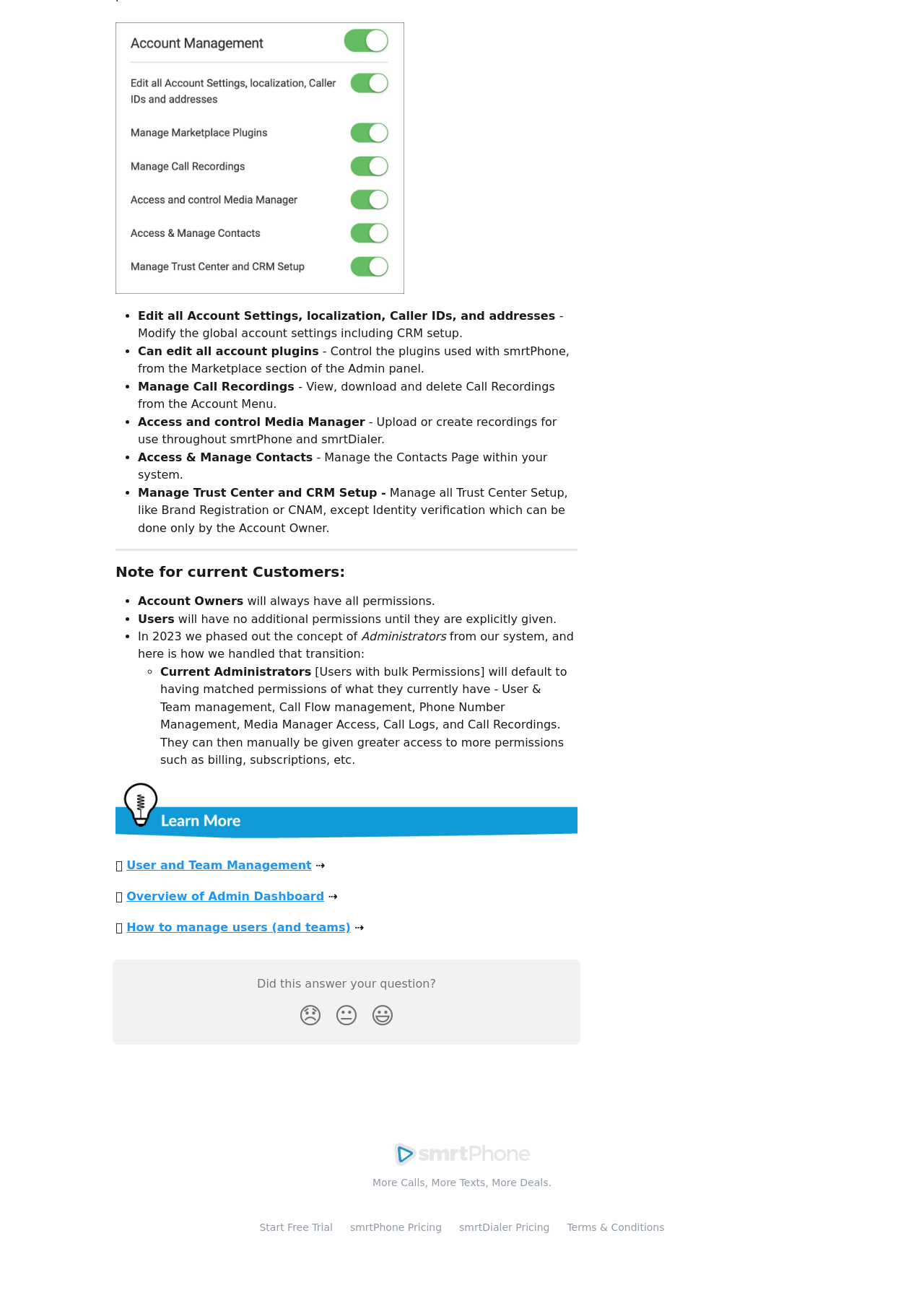Please find and report the bounding box coordinates of the element to click in order to perform the following action: "Click on 'User and Team Management'". The coordinates should be expressed as four float numbers between 0 and 1, in the format [left, top, right, bottom].

[0.137, 0.664, 0.337, 0.674]